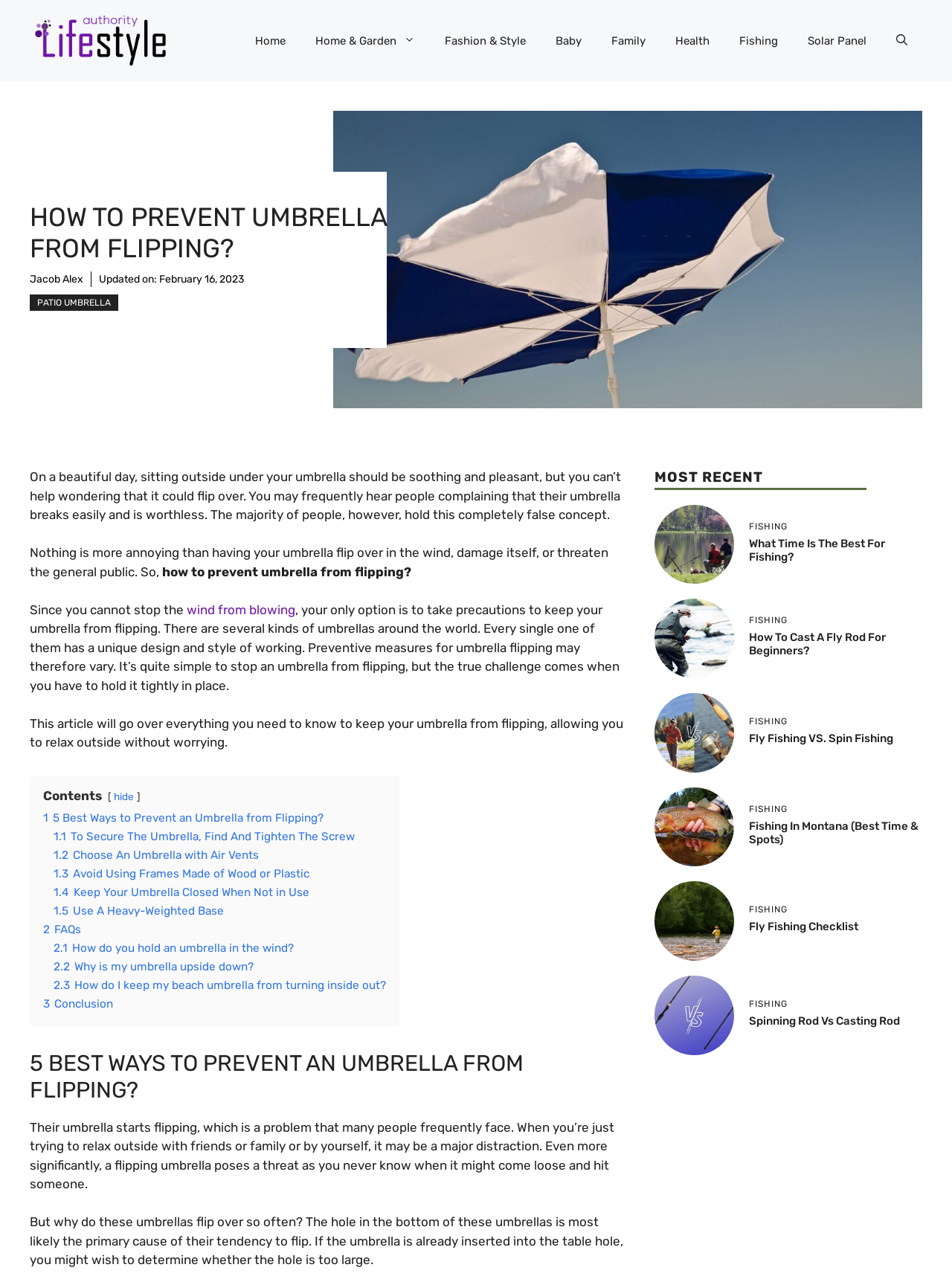Determine the bounding box coordinates of the clickable region to carry out the instruction: "Read the article 'How to Prevent Umbrella From Flipping?'".

[0.031, 0.367, 0.652, 0.408]